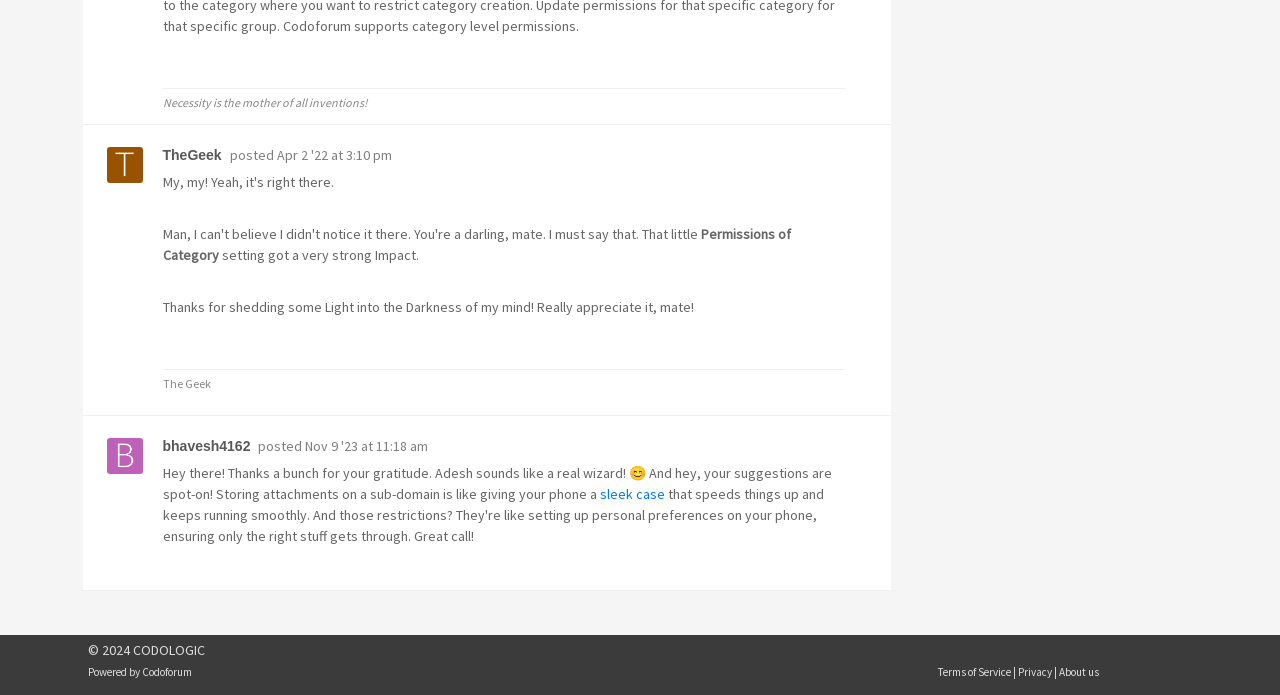Give a concise answer using only one word or phrase for this question:
What is the copyright year?

2024